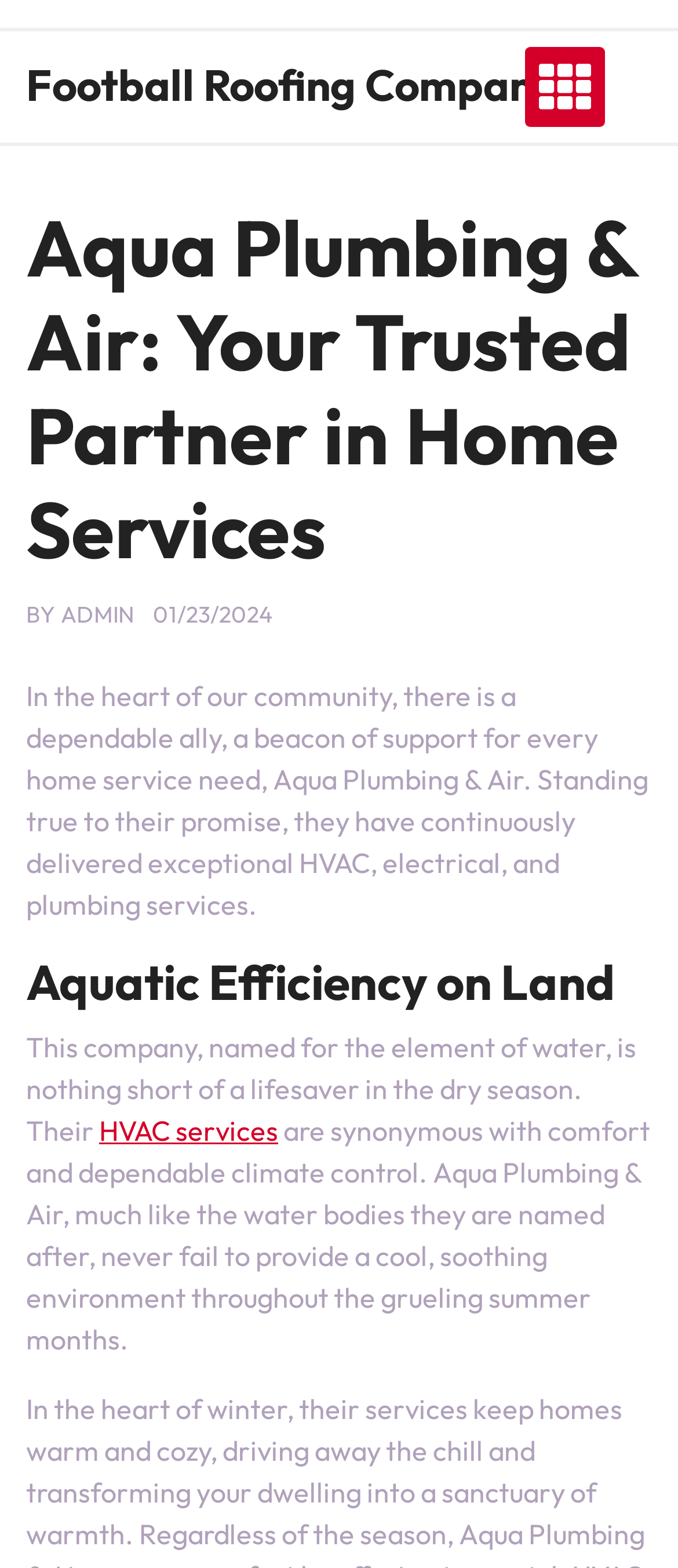Give a short answer using one word or phrase for the question:
What is the purpose of the company's services?

Comfort and dependable climate control